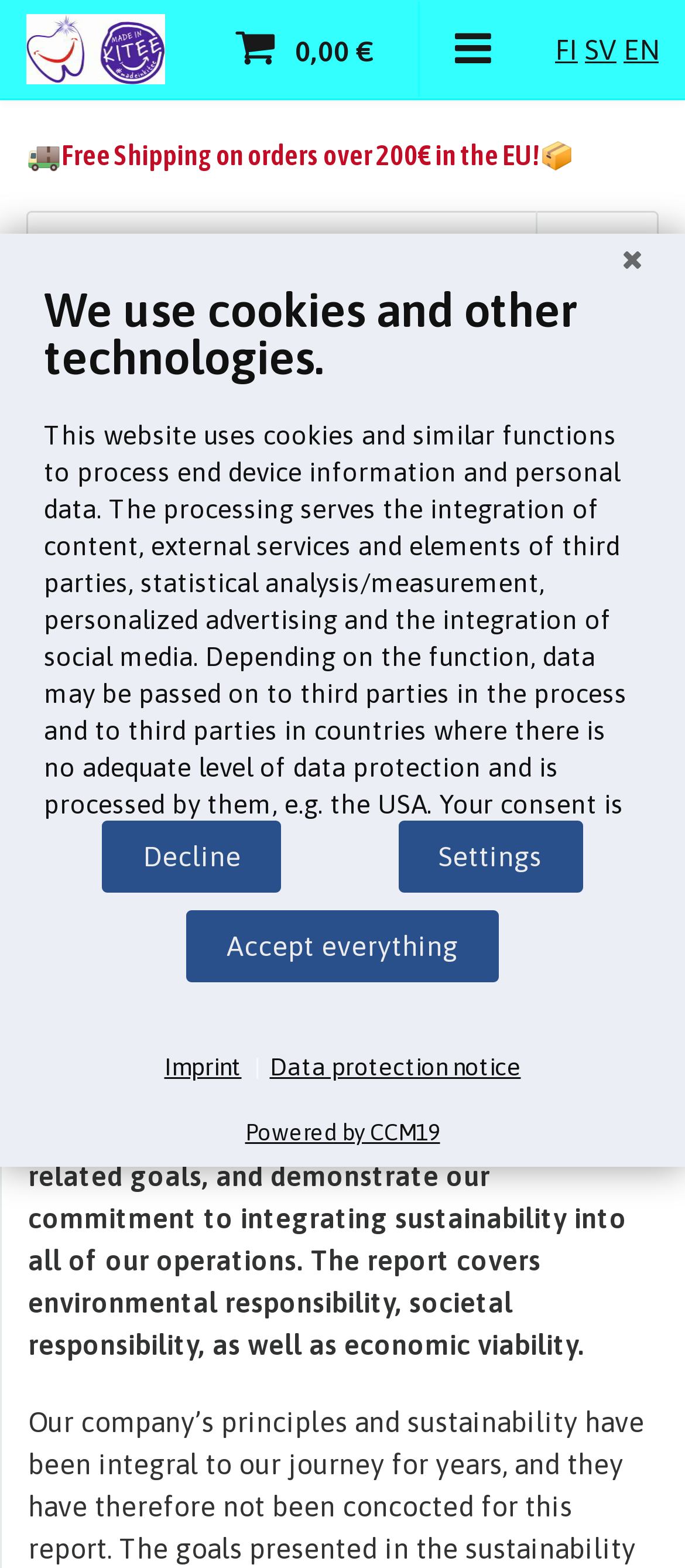Given the element description, predict the bounding box coordinates in the format (top-left x, top-left y, bottom-right x, bottom-right y). Make sure all values are between 0 and 1. Here is the element description: Data protection notice

[0.394, 0.67, 0.76, 0.692]